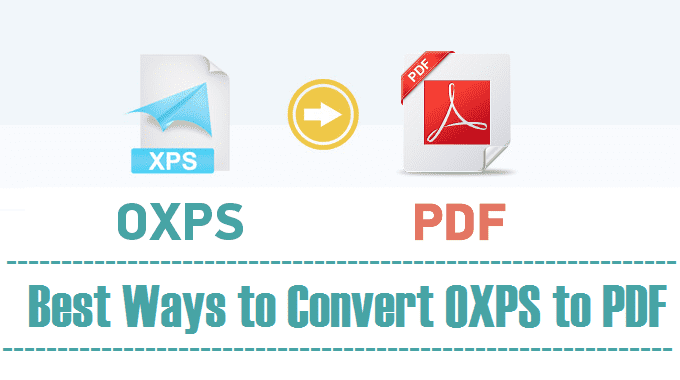What does the circular arrow symbolize?
Using the information from the image, answer the question thoroughly.

The circular arrow in the central graphic symbolizes the conversion process between the two file formats, OXPS and PDF, which is the main topic of the accompanying article.